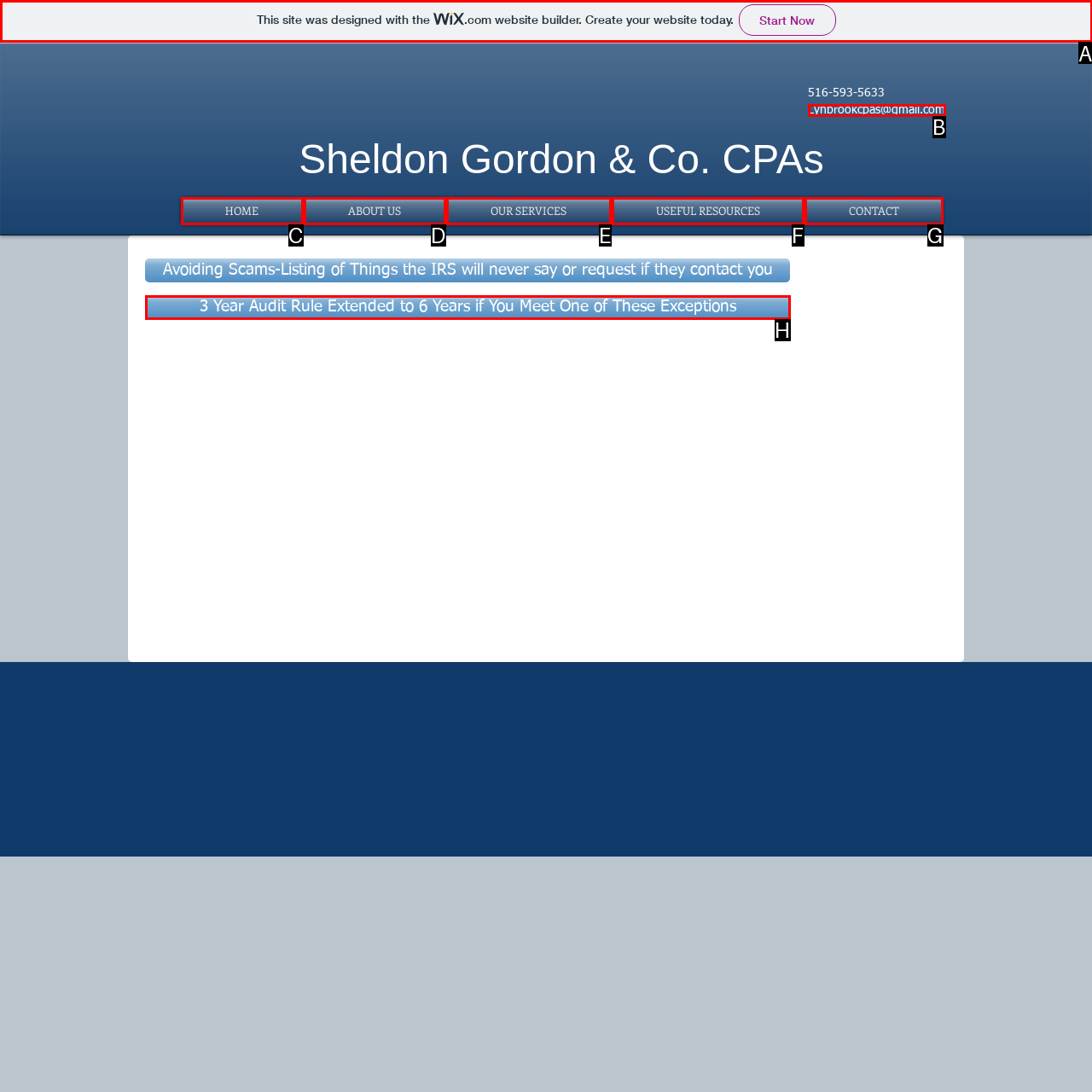Indicate the letter of the UI element that should be clicked to accomplish the task: visit the website builder. Answer with the letter only.

A